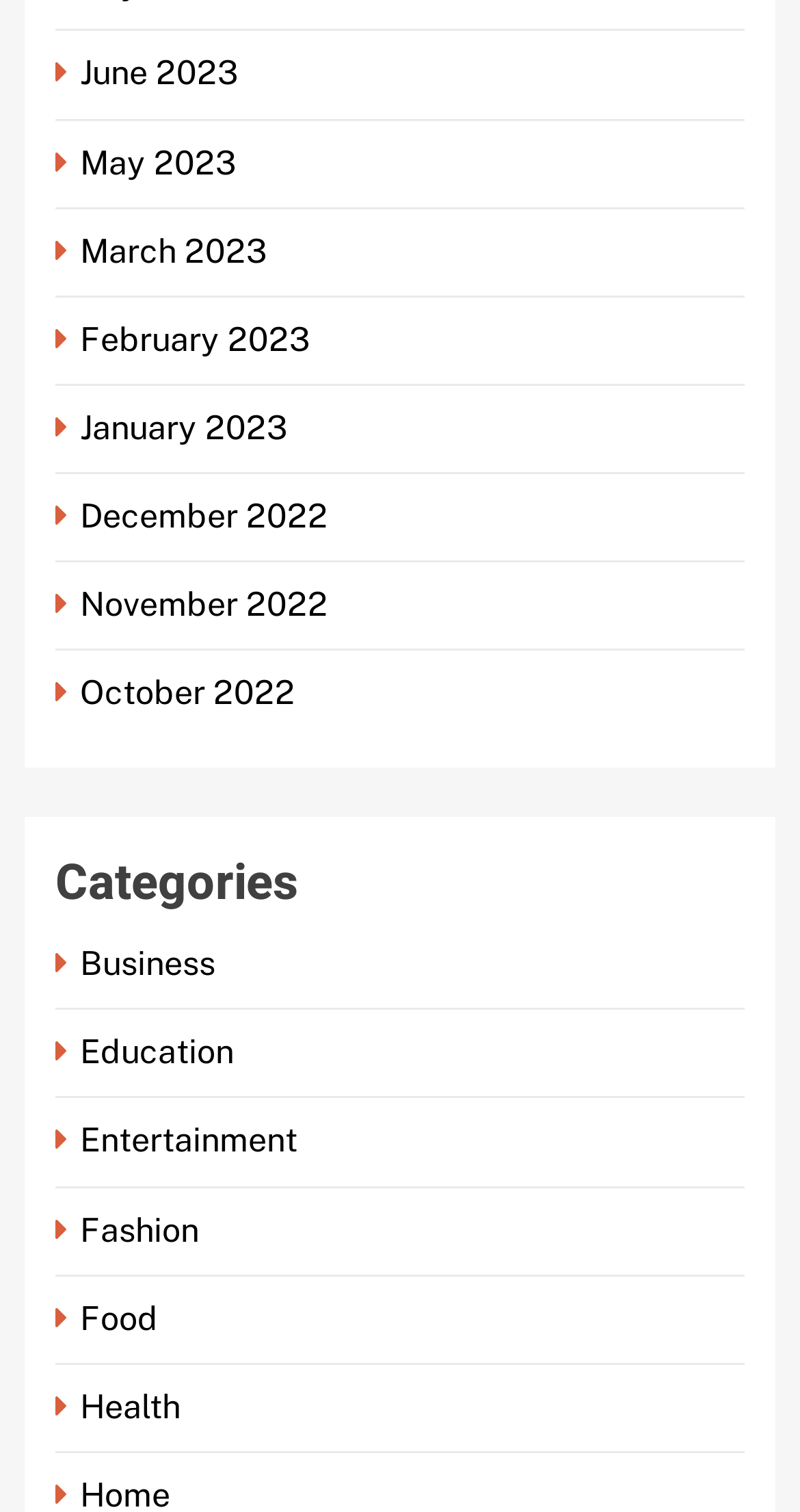Please answer the following query using a single word or phrase: 
Is there a category for Sports?

No